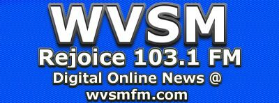Generate an elaborate description of what you see in the image.

The image features the logo of WVSM, a digital online news platform, prominently displaying the text "WVSM Rejoice 103.1 FM" against a vibrant blue background. Below the main logo, it includes the phrase "Digital Online News @" followed by the website address "wvsmfm.com." This logo serves as a visual representation of the station's identity, emphasizing its focus on digital news broadcasting. The bold white lettering contrasts effectively with the blue background, enhancing visibility and engagement for viewers.